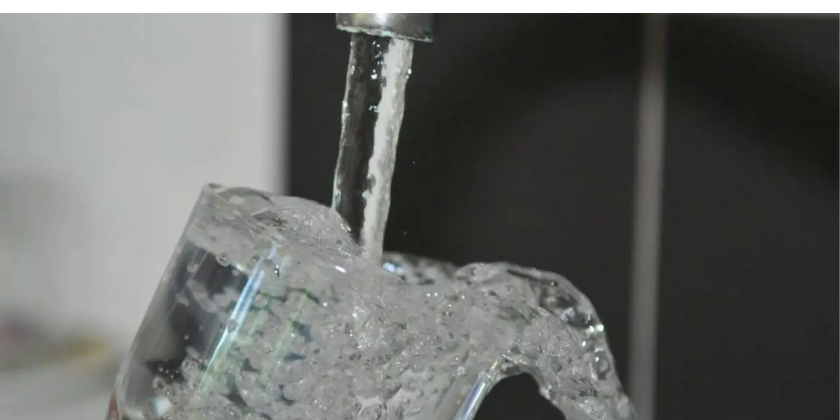What is visible as the water fills the glass?
Using the information from the image, give a concise answer in one word or a short phrase.

Bubbles